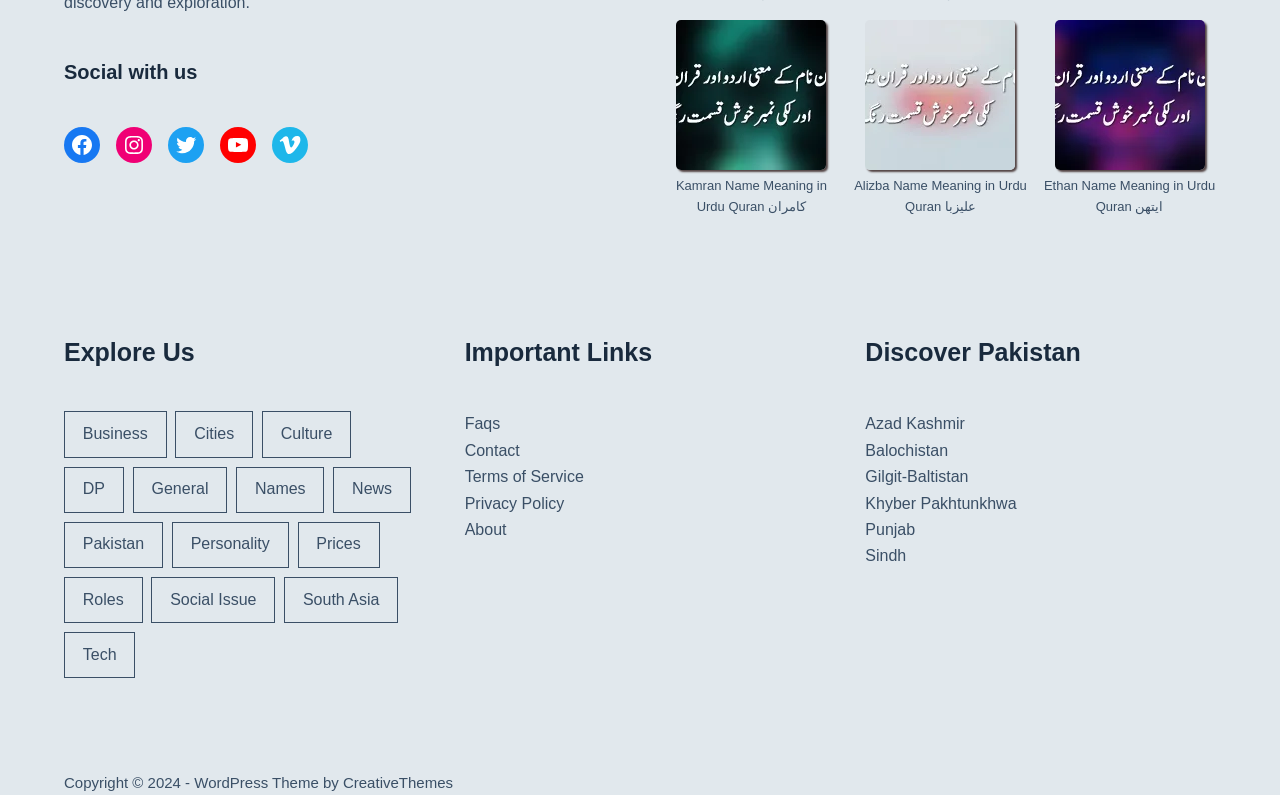Find the bounding box coordinates of the element to click in order to complete the given instruction: "Explore Kamran Name Meaning in Urdu Quran."

[0.528, 0.025, 0.646, 0.22]